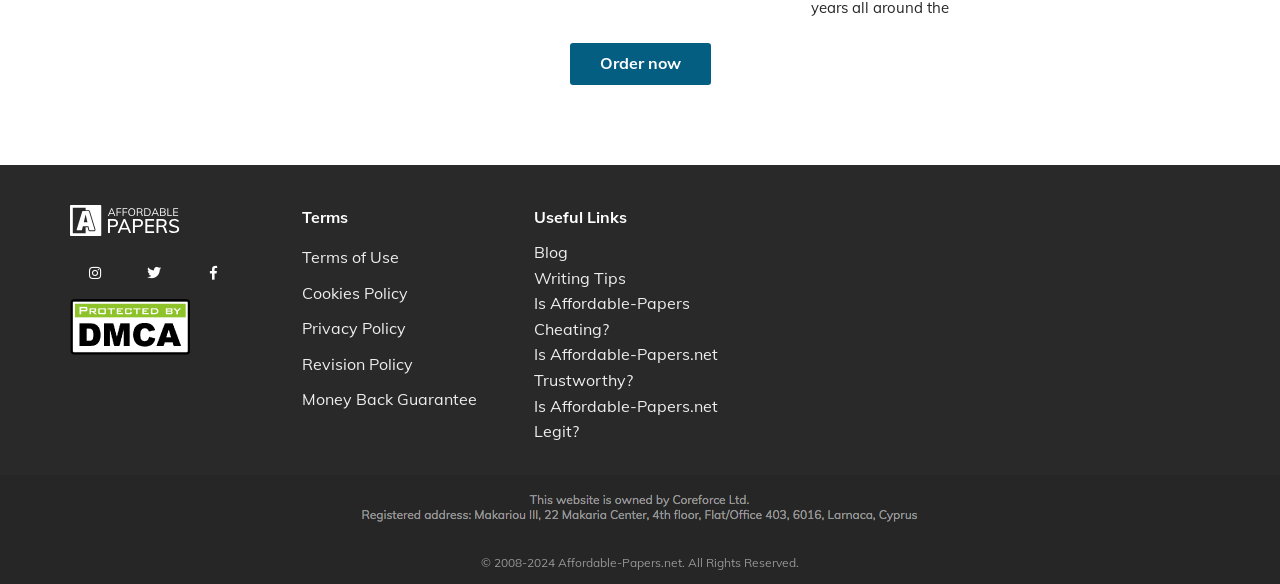Based on what you see in the screenshot, provide a thorough answer to this question: What is the purpose of the 'Order now' link?

The 'Order now' link is prominently displayed at the top of the webpage, suggesting that it is a call-to-action for users to place an order, likely for academic papers or writing services.